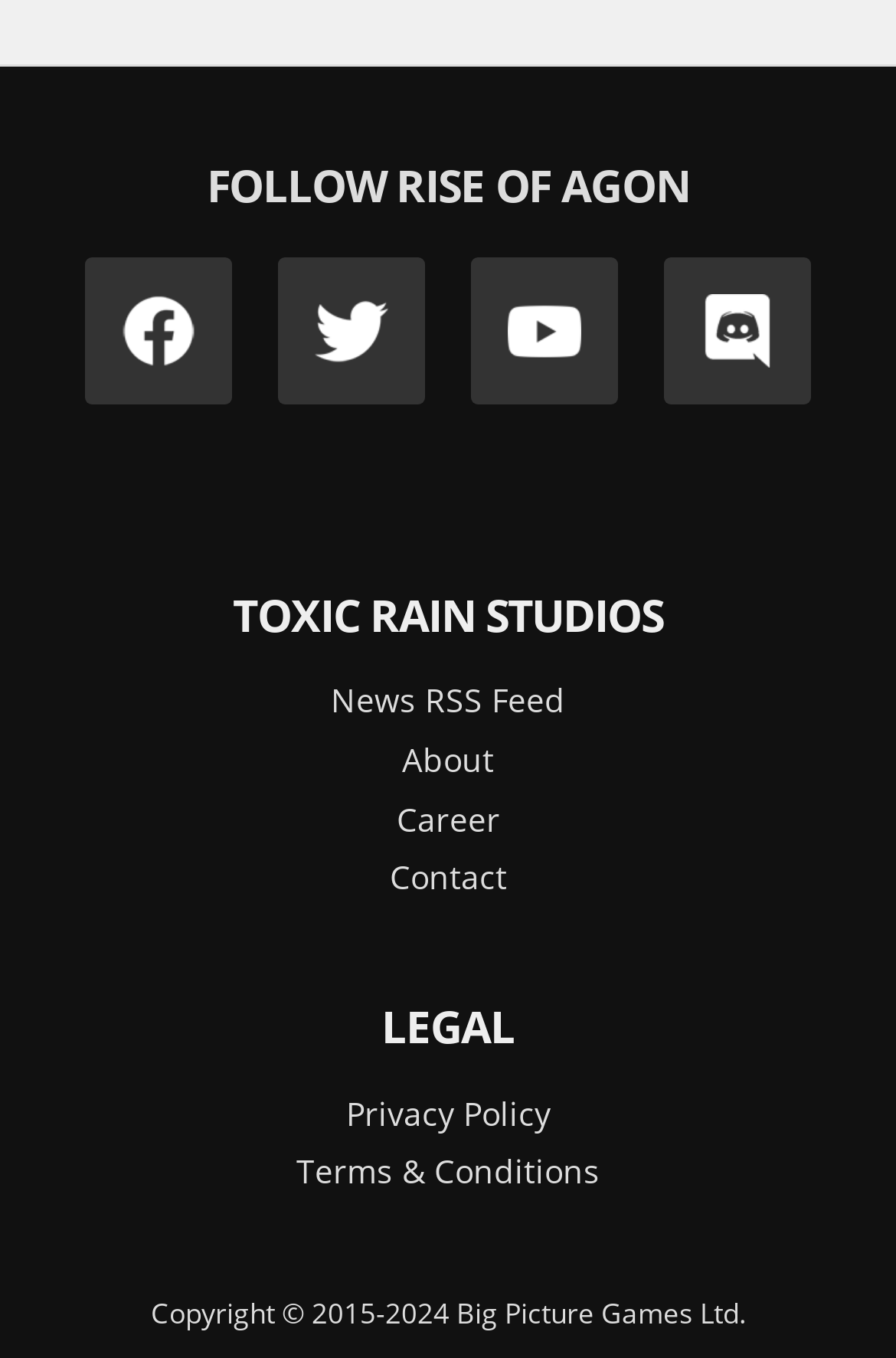What is the copyright year range?
Use the information from the image to give a detailed answer to the question.

The copyright year range can be found in the StaticText element with the text 'Copyright © 2015-2024 Big Picture Games Ltd.' located at [0.168, 0.952, 0.832, 0.981].